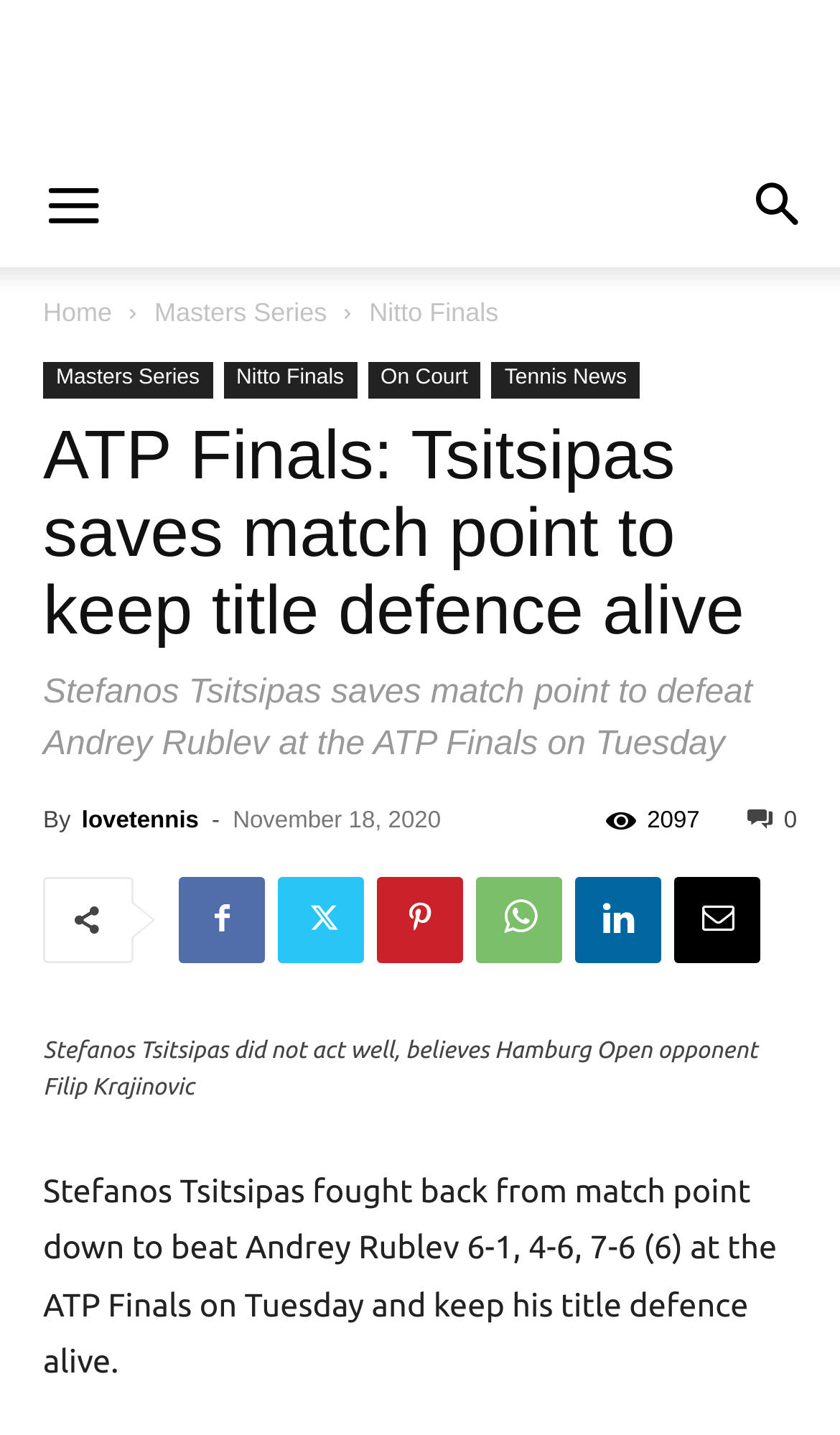Given the description 0, predict the bounding box coordinates of the UI element. Ensure the coordinates are in the format (top-left x, top-left y, bottom-right x, bottom-right y) and all values are between 0 and 1.

[0.889, 0.563, 0.949, 0.581]